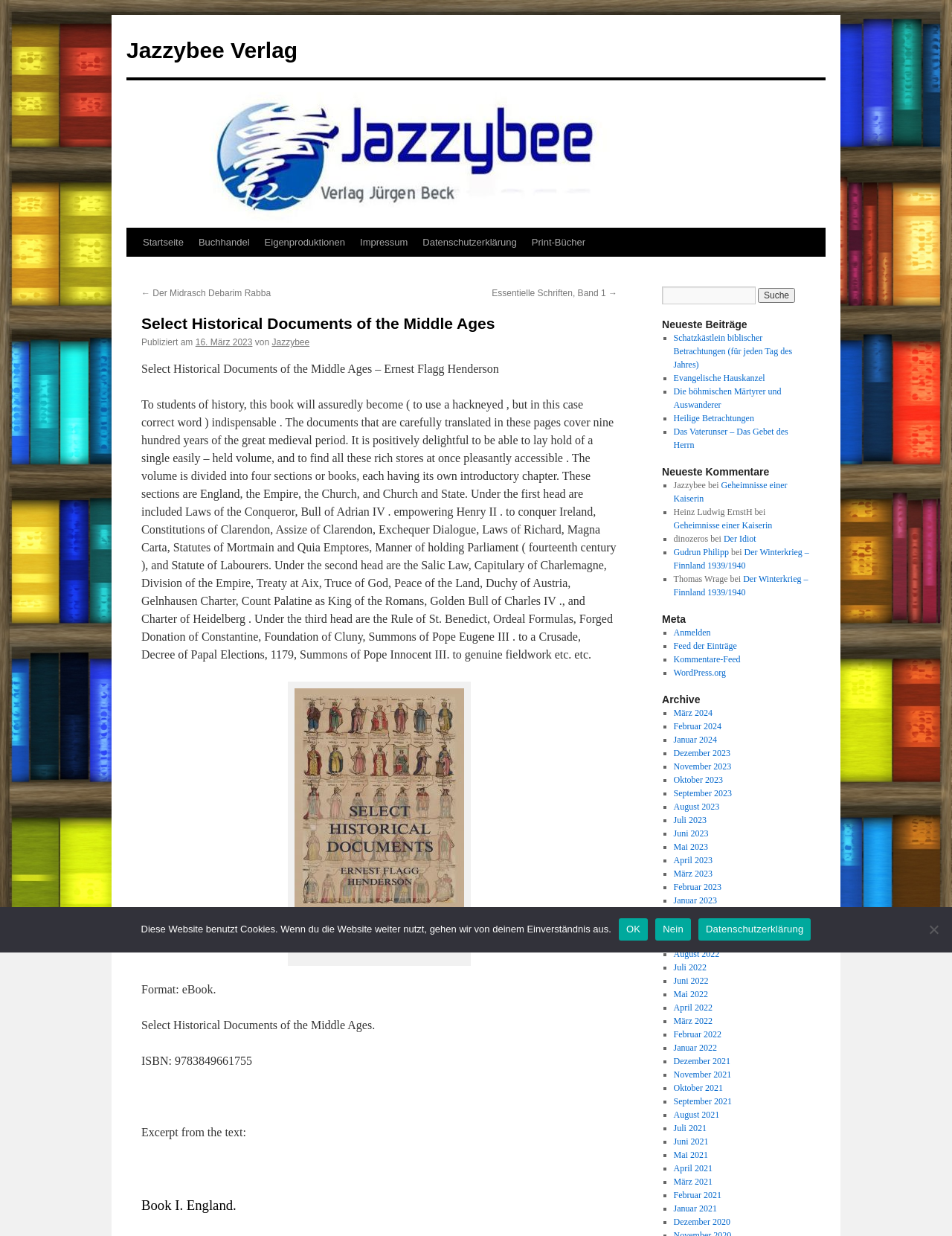What is the ISBN of the book?
Provide an in-depth and detailed explanation in response to the question.

The ISBN of the book can be found in the static text element with the text 'ISBN: 9783849661755'.